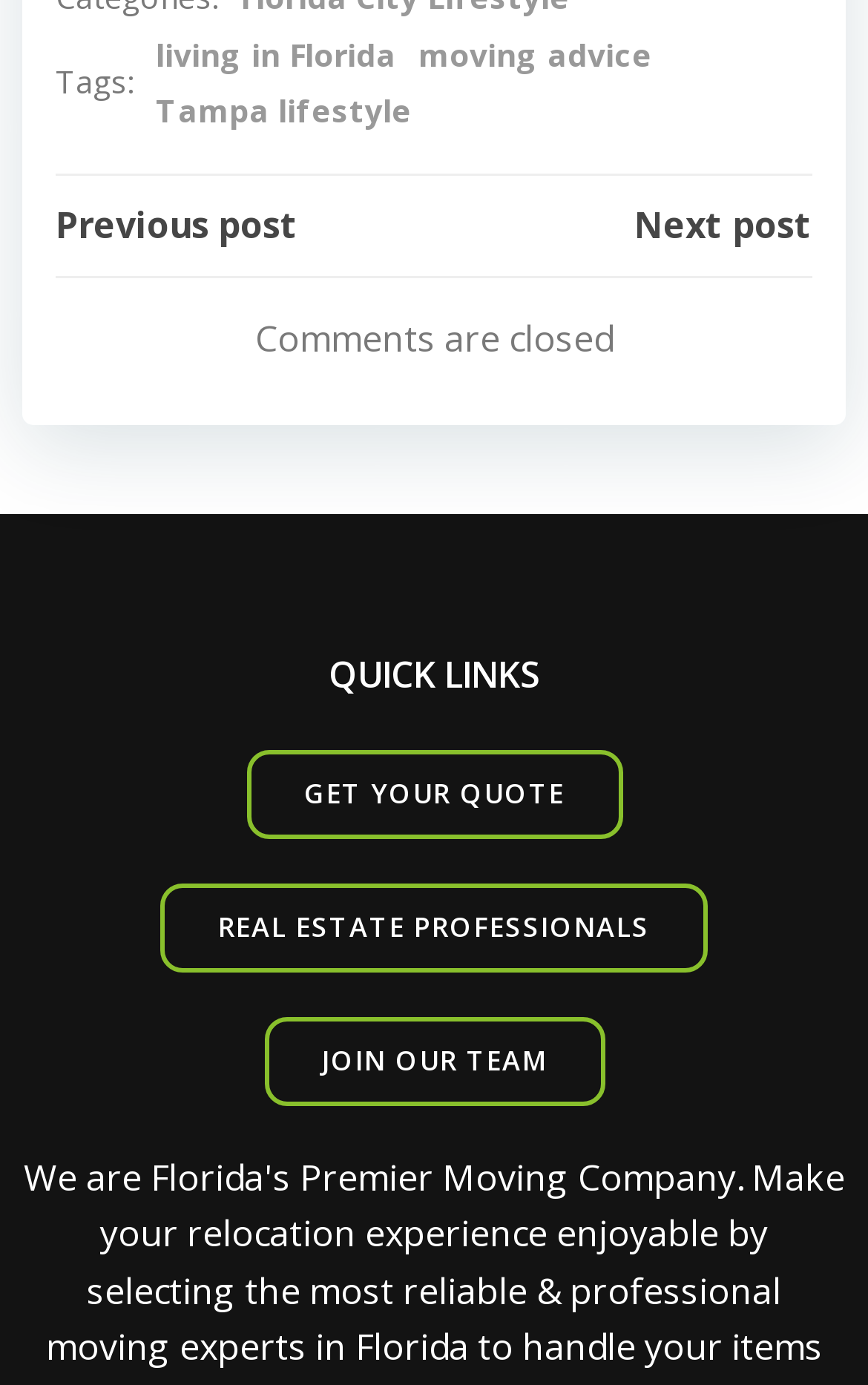Locate the bounding box coordinates of the region to be clicked to comply with the following instruction: "Check out sale items". The coordinates must be four float numbers between 0 and 1, in the form [left, top, right, bottom].

None